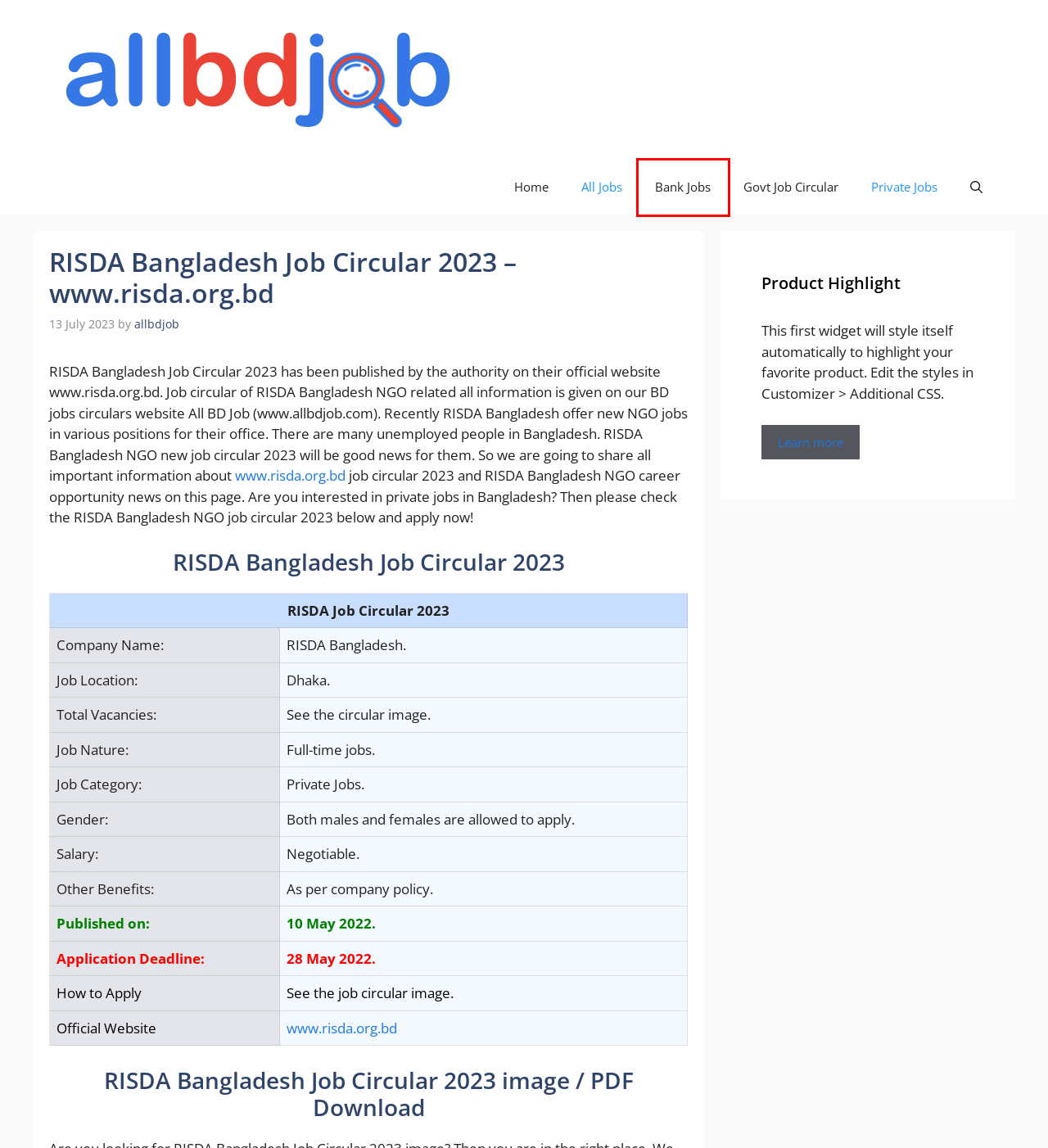Observe the screenshot of a webpage with a red bounding box around an element. Identify the webpage description that best fits the new page after the element inside the bounding box is clicked. The candidates are:
A. Bangladesh Parliament Job Circular 2021 – BPS Job Circular 2021 – All BD Job
B. RISDA - Bangladesh
C. allbdjob – All BD Job
D. Govt Job Circular – All BD Job
E. All BD Jobs – All BD Job
F. Bank Jobs – All BD Job
G. Private Jobs – All BD Job
H. All BD Job – Best Job Site in Bangladesh, Search a Jobs

F